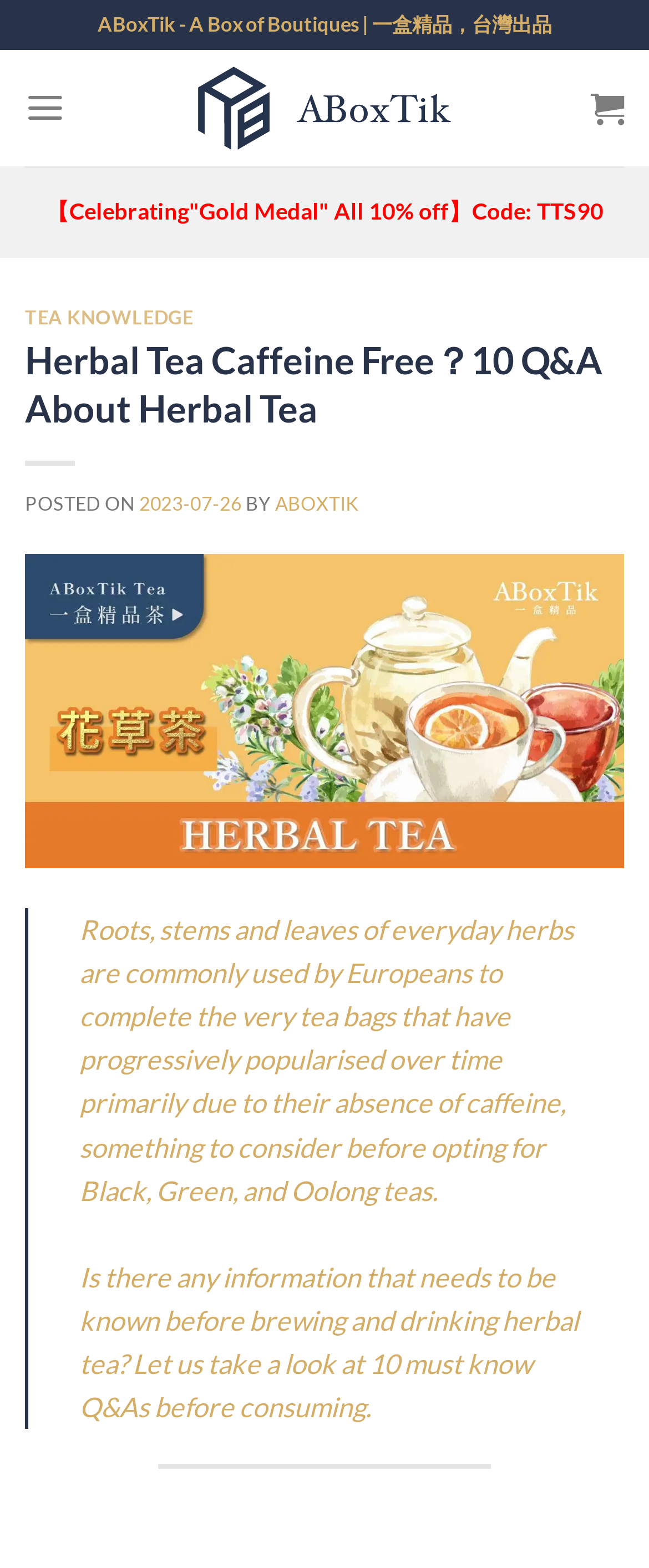For the element described, predict the bounding box coordinates as (top-left x, top-left y, bottom-right x, bottom-right y). All values should be between 0 and 1. Element description: aria-label="Menu"

[0.038, 0.043, 0.101, 0.095]